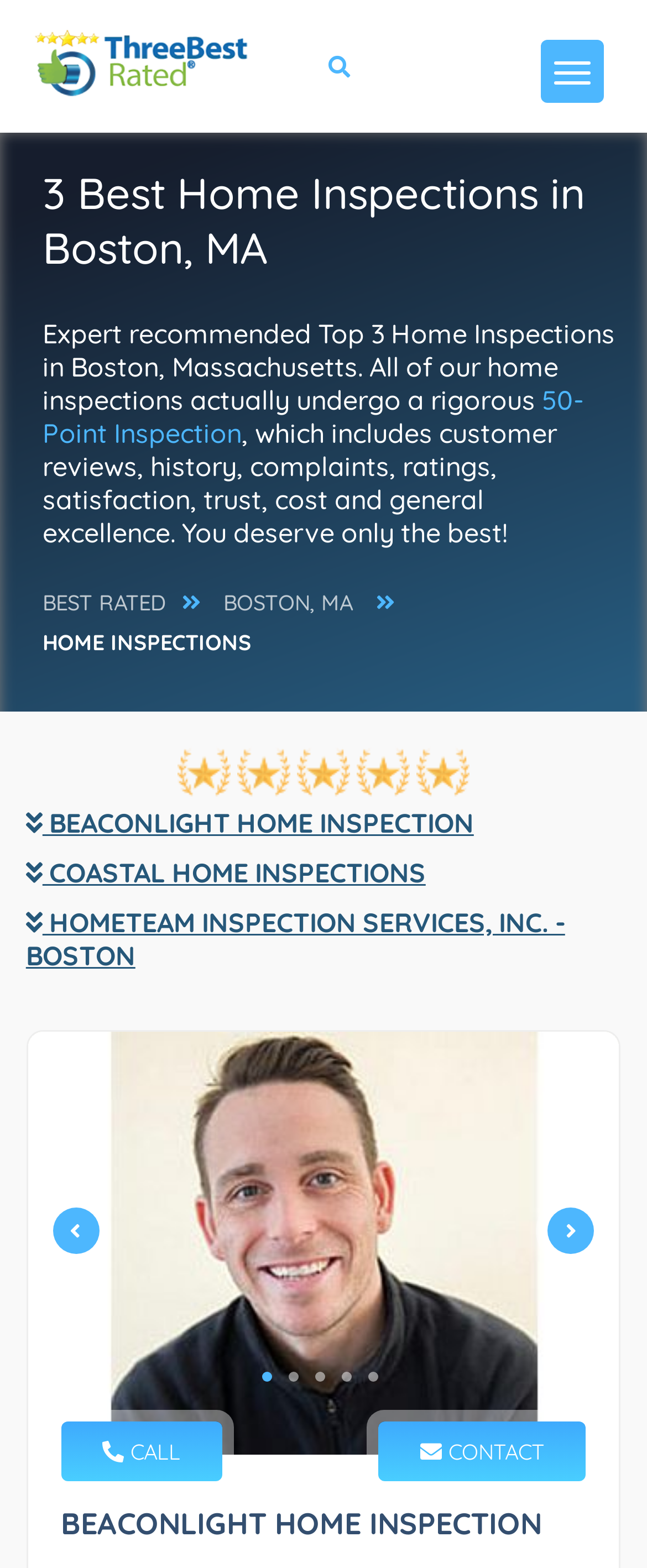Specify the bounding box coordinates of the element's region that should be clicked to achieve the following instruction: "Check out BEACONLIGHT HOME INSPECTION". The bounding box coordinates consist of four float numbers between 0 and 1, in the format [left, top, right, bottom].

[0.04, 0.514, 0.96, 0.535]